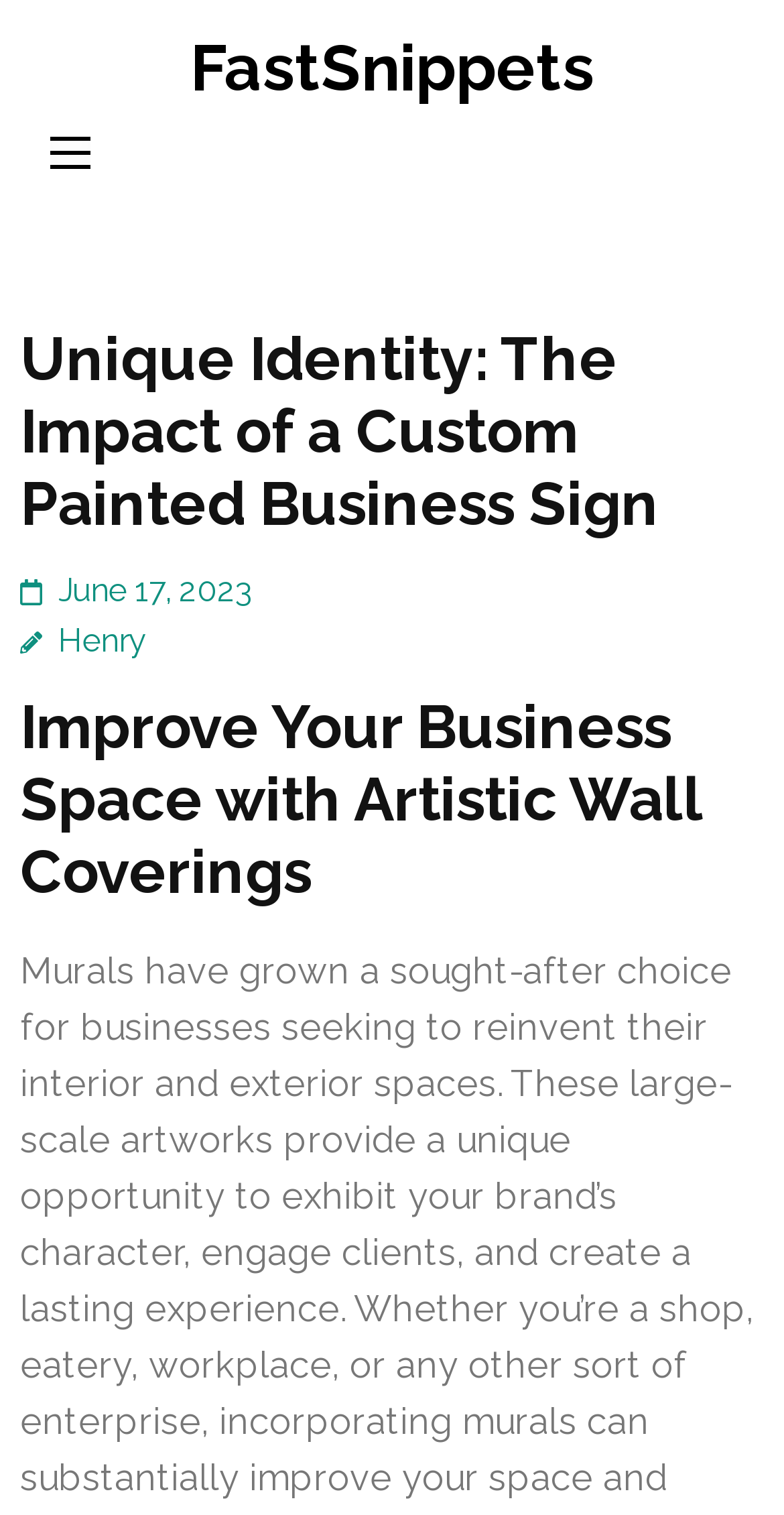What is the author of the article?
Provide a thorough and detailed answer to the question.

I found the author's name by looking at the header section of the webpage, where I saw a link with the text 'Henry'.